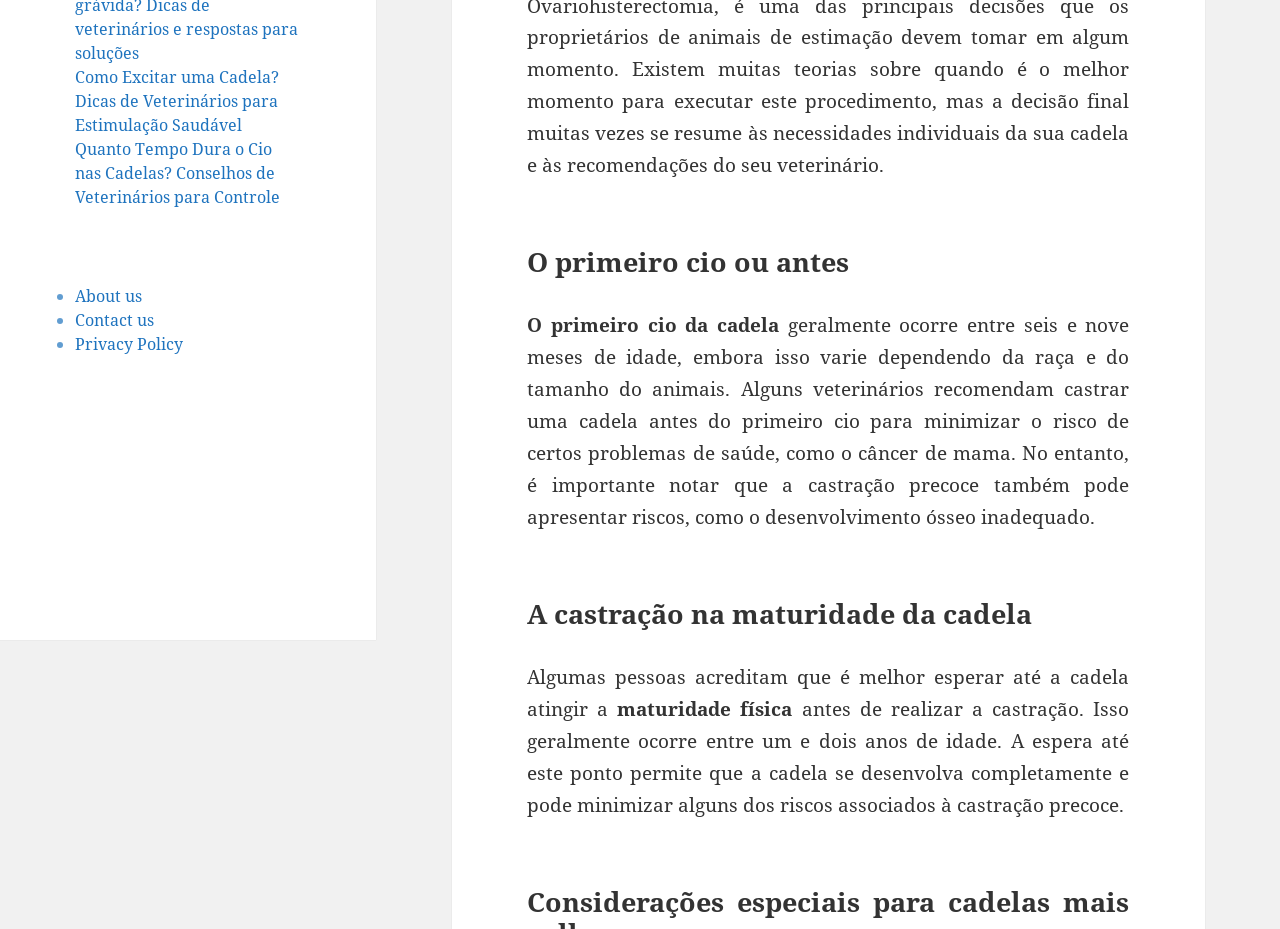Locate the bounding box for the described UI element: "Structuring a UK partnership agreement". Ensure the coordinates are four float numbers between 0 and 1, formatted as [left, top, right, bottom].

None